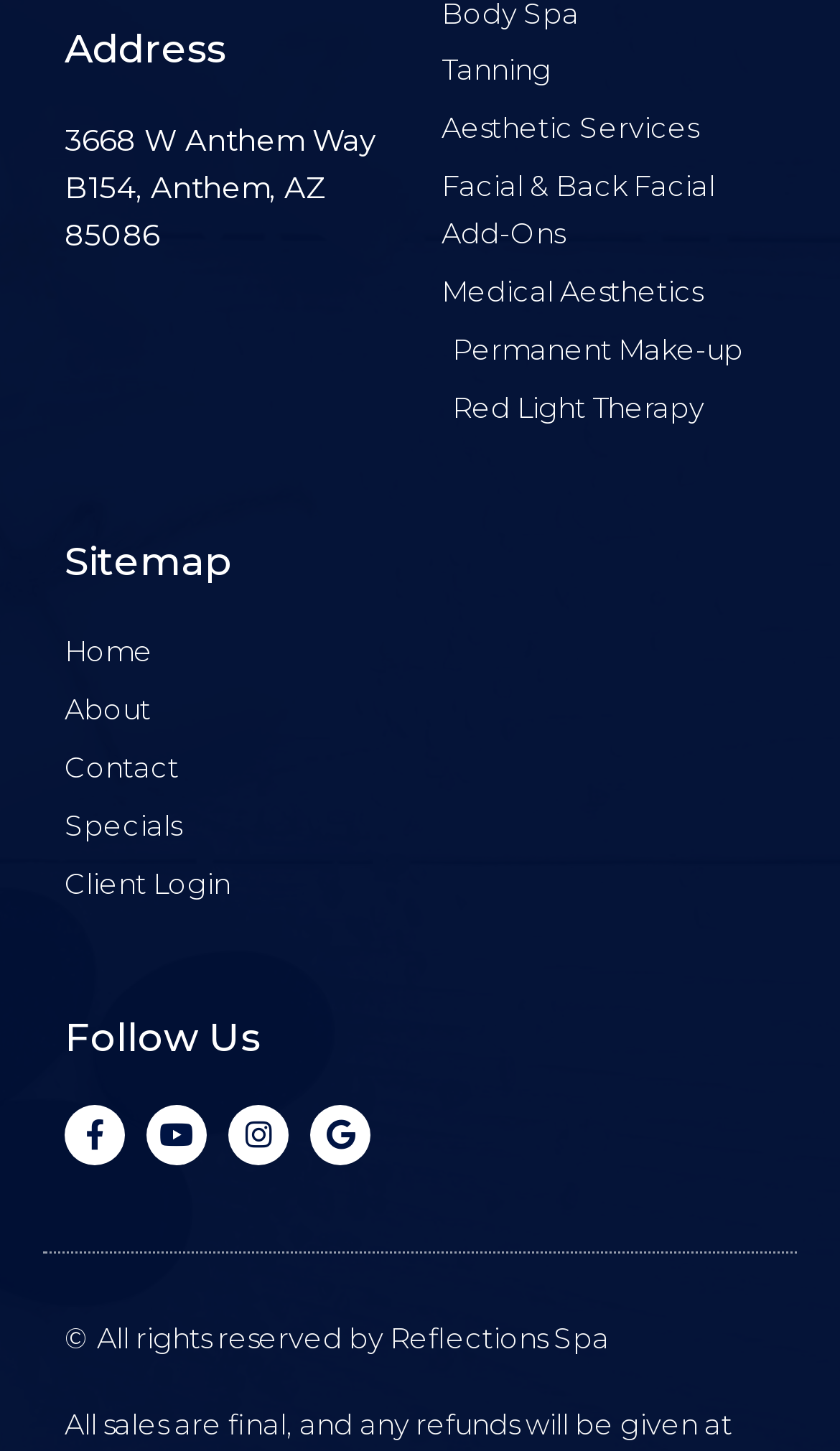What is the last item in the sitemap?
Provide an in-depth and detailed explanation in response to the question.

I looked at the links under the 'Sitemap' heading and found that the last item is 'Client Login'.